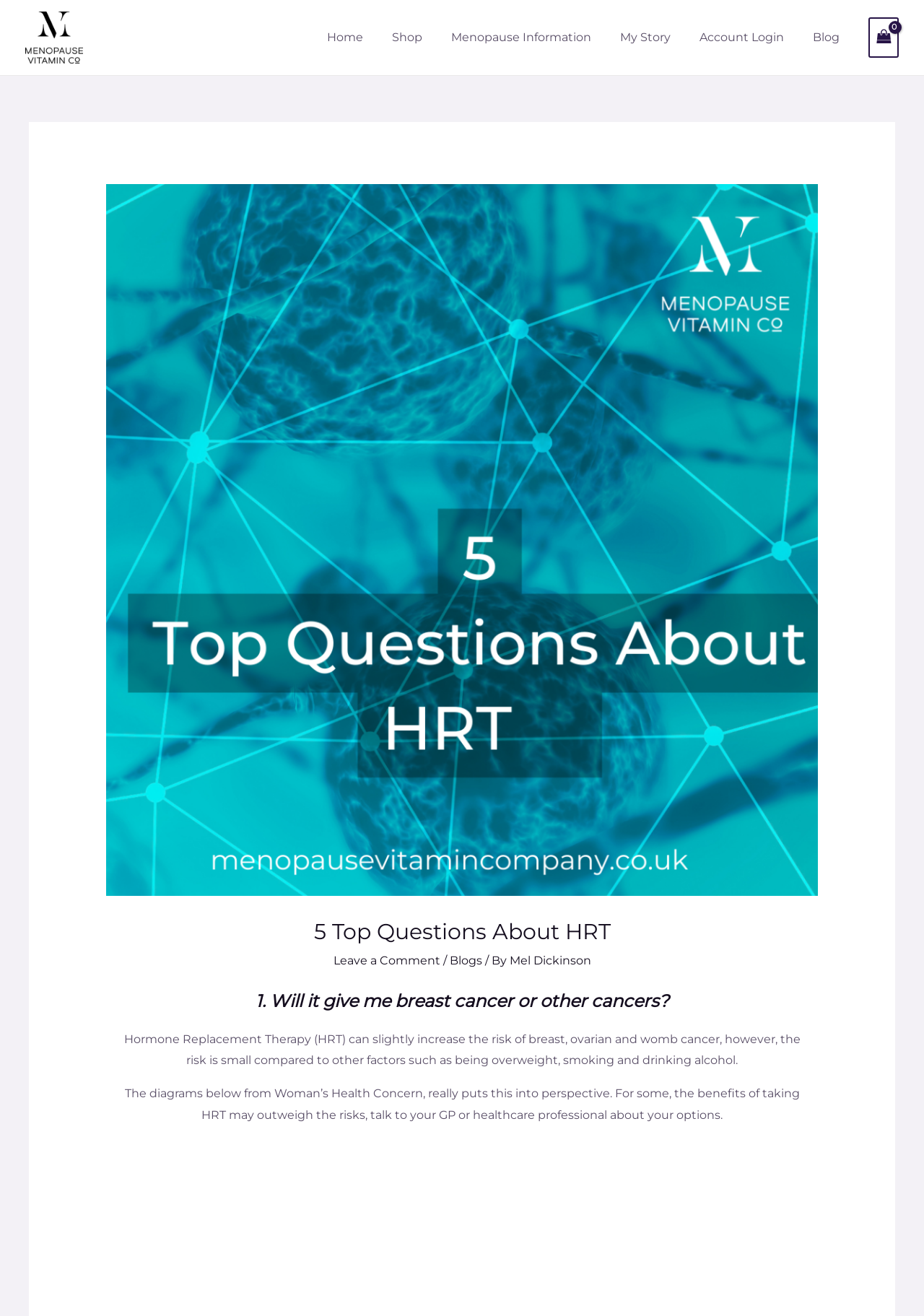Respond to the question below with a single word or phrase: Who is the author of the article?

Mel Dickinson